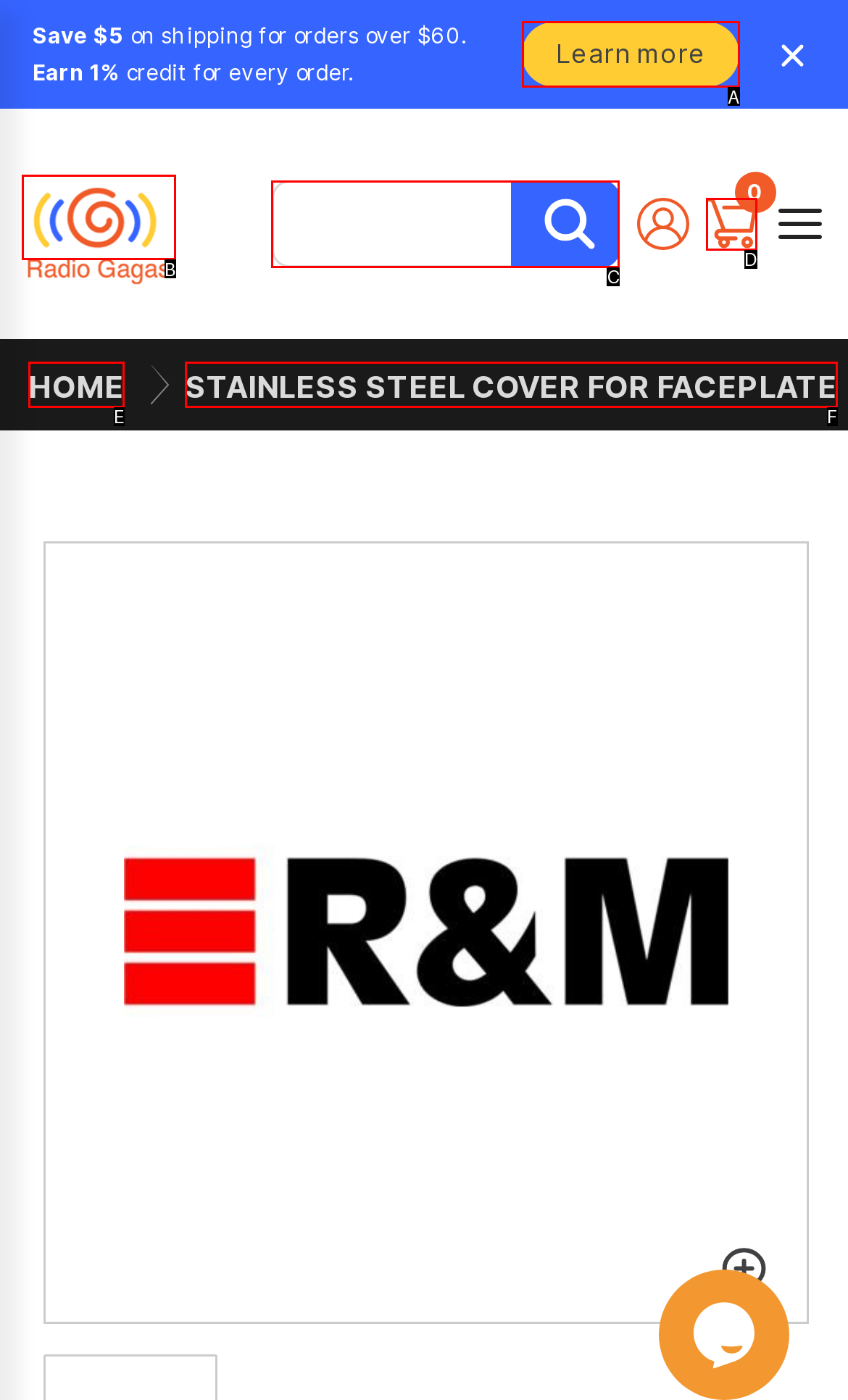Based on the description: parent_node: 0, select the HTML element that fits best. Provide the letter of the matching option.

D